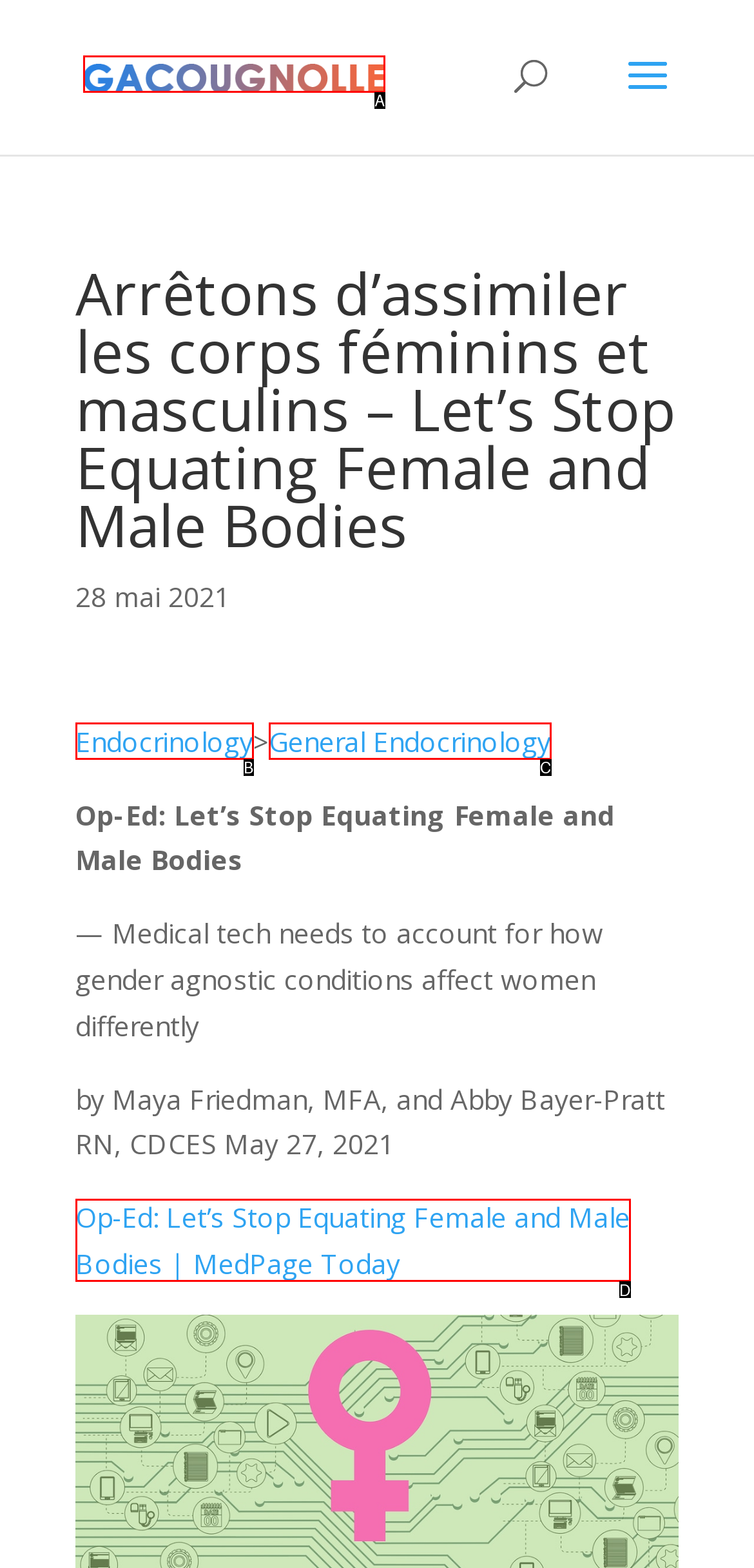Which option best describes: Store Locator
Respond with the letter of the appropriate choice.

None